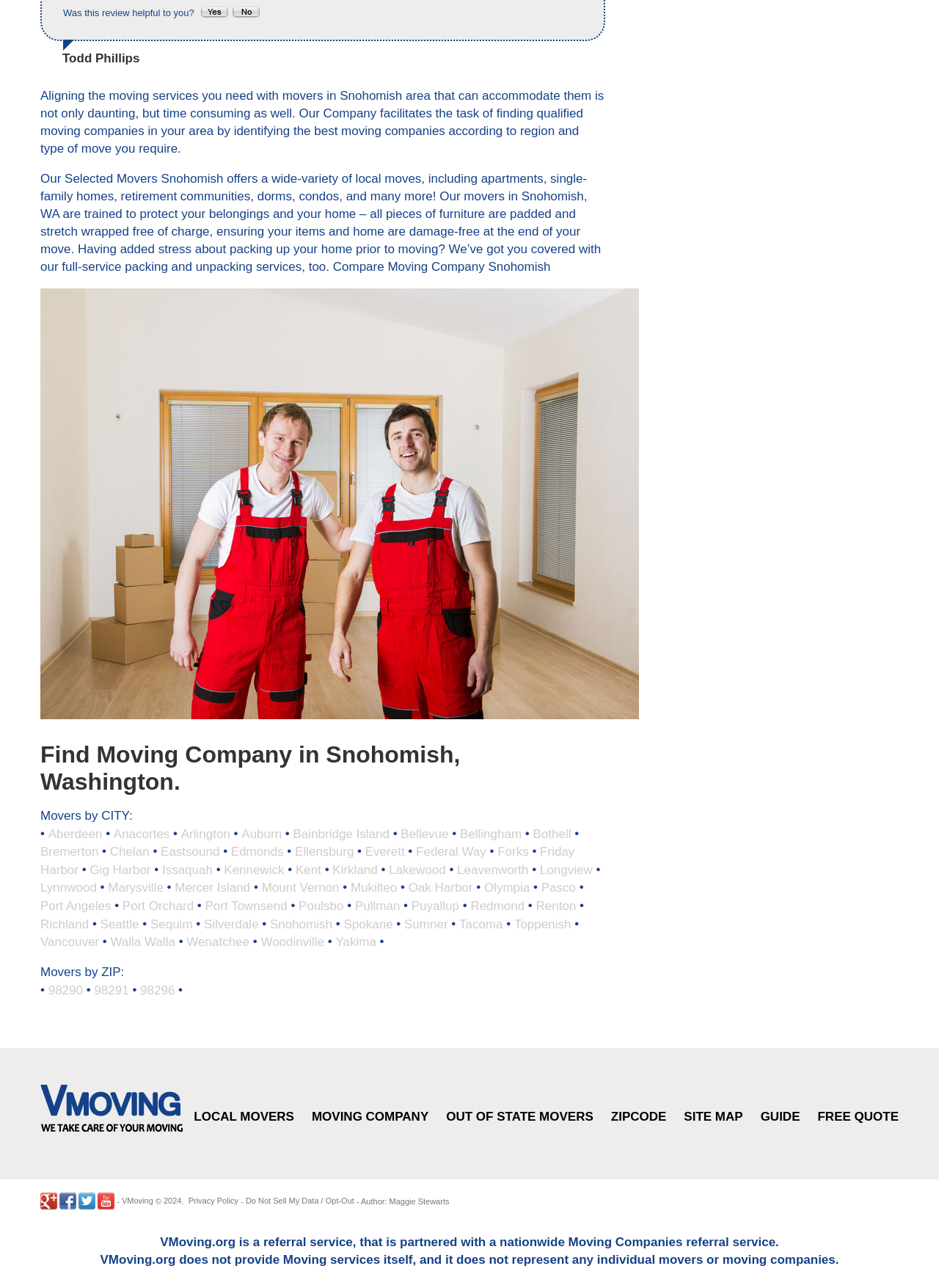What type of moves do the movers in Snohomish offer?
Using the image provided, answer with just one word or phrase.

Local moves